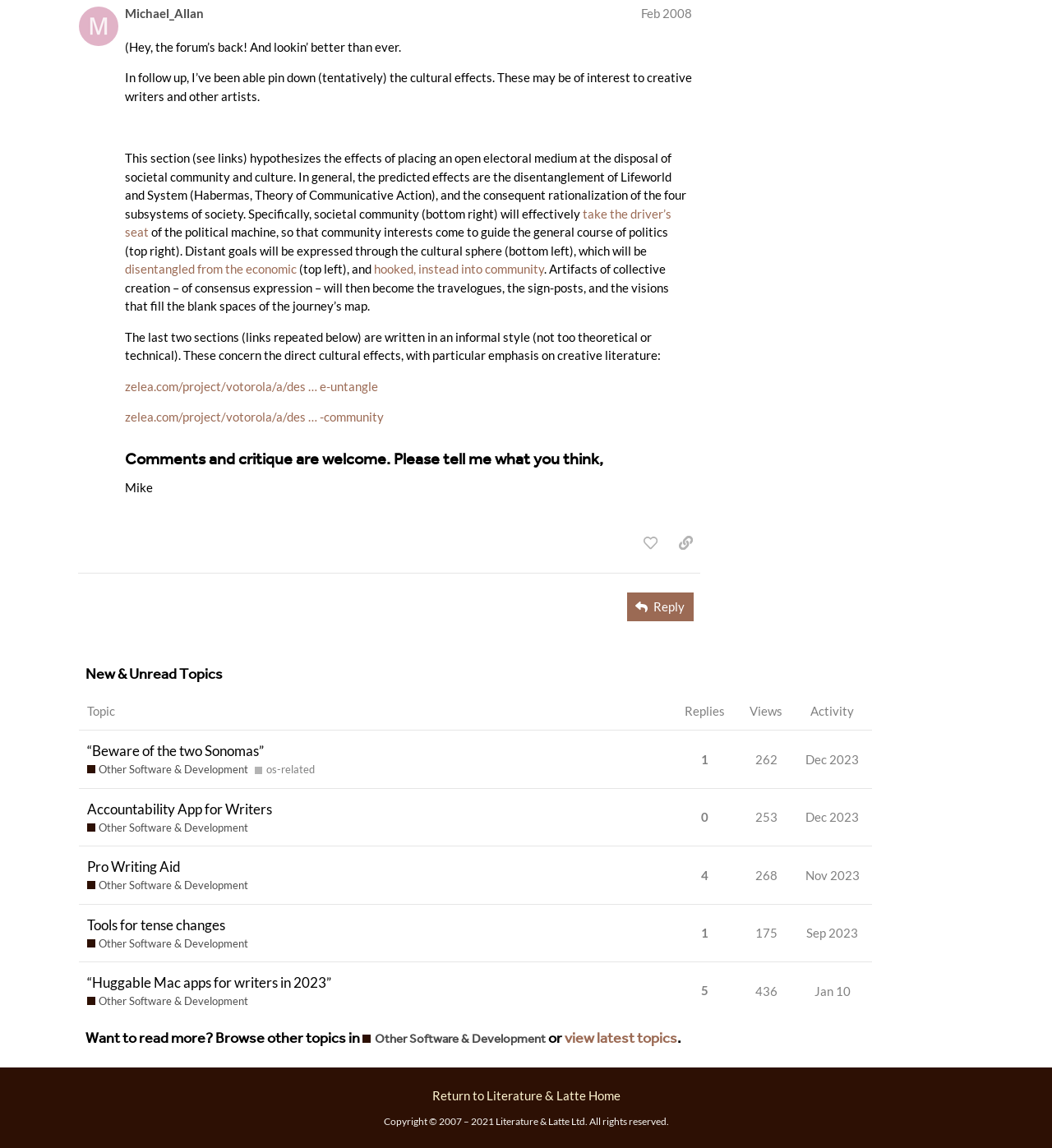Please determine the bounding box coordinates of the element's region to click for the following instruction: "Click the '“Beware of the two Sonomas”' topic".

[0.083, 0.636, 0.251, 0.672]